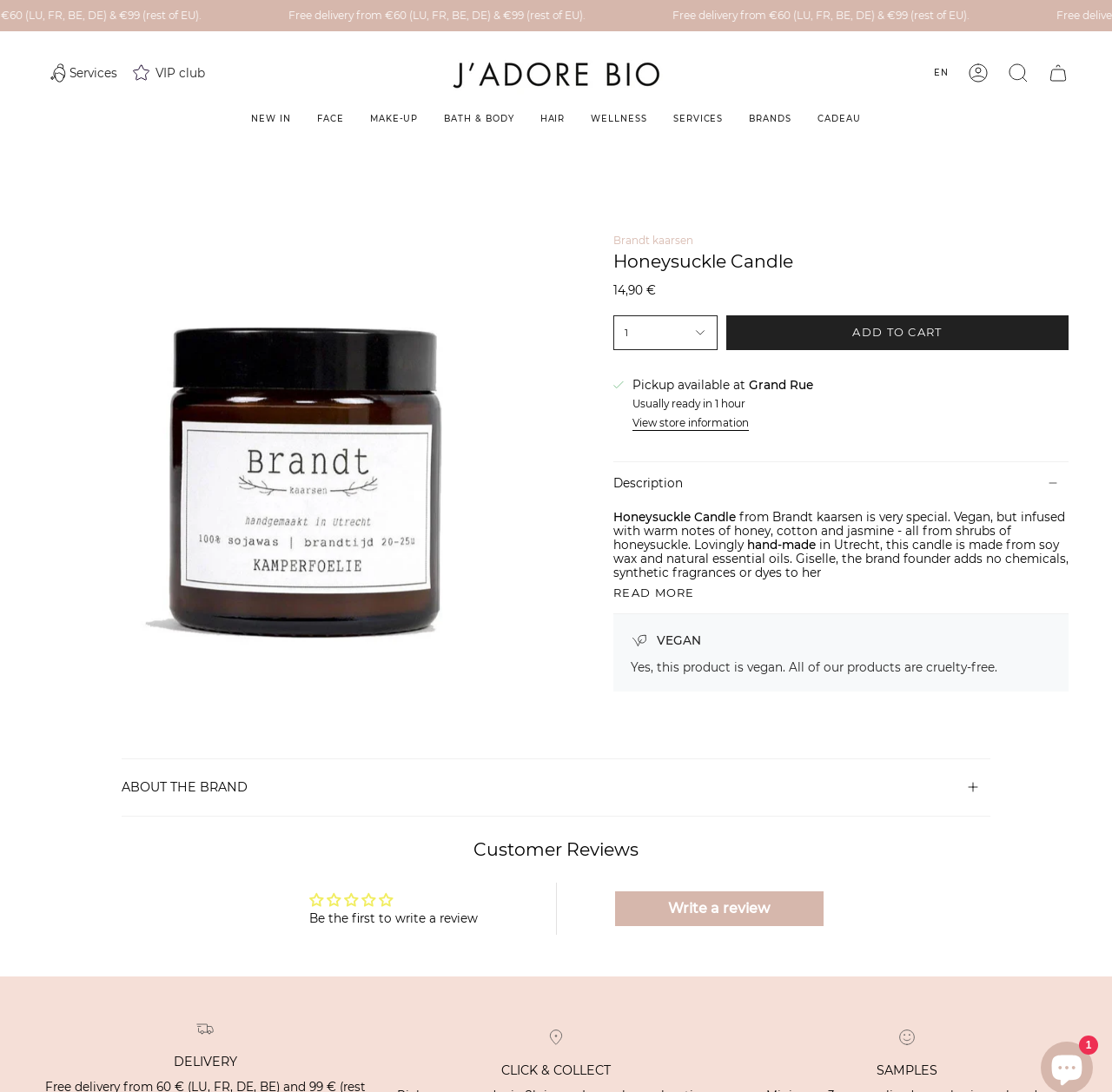Show the bounding box coordinates for the element that needs to be clicked to execute the following instruction: "View store information". Provide the coordinates in the form of four float numbers between 0 and 1, i.e., [left, top, right, bottom].

[0.569, 0.383, 0.673, 0.396]